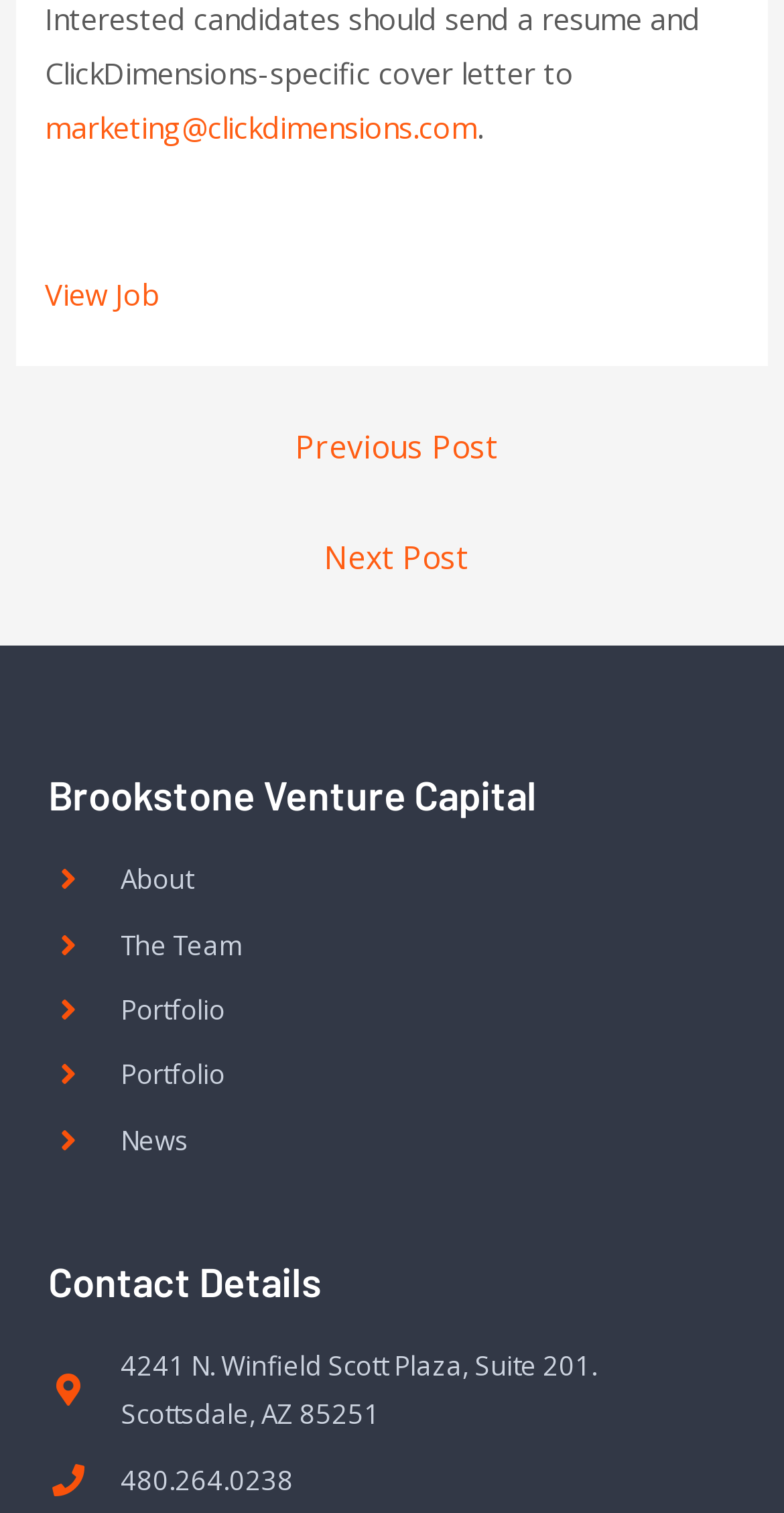How many main sections are there in the webpage?
Please answer the question with a single word or phrase, referencing the image.

4